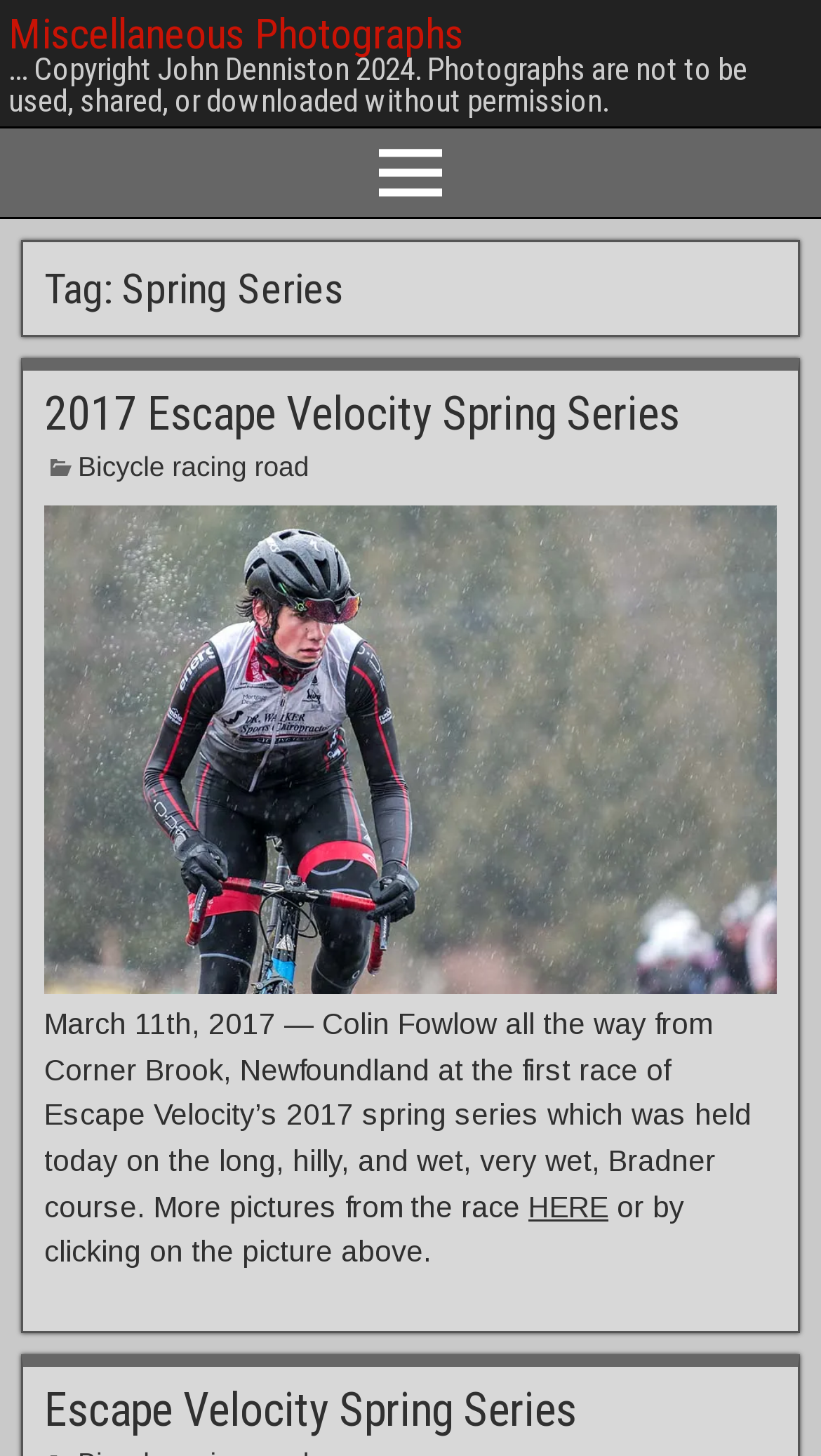Based on the element description: "Bicycle racing road", identify the UI element and provide its bounding box coordinates. Use four float numbers between 0 and 1, [left, top, right, bottom].

[0.095, 0.31, 0.376, 0.331]